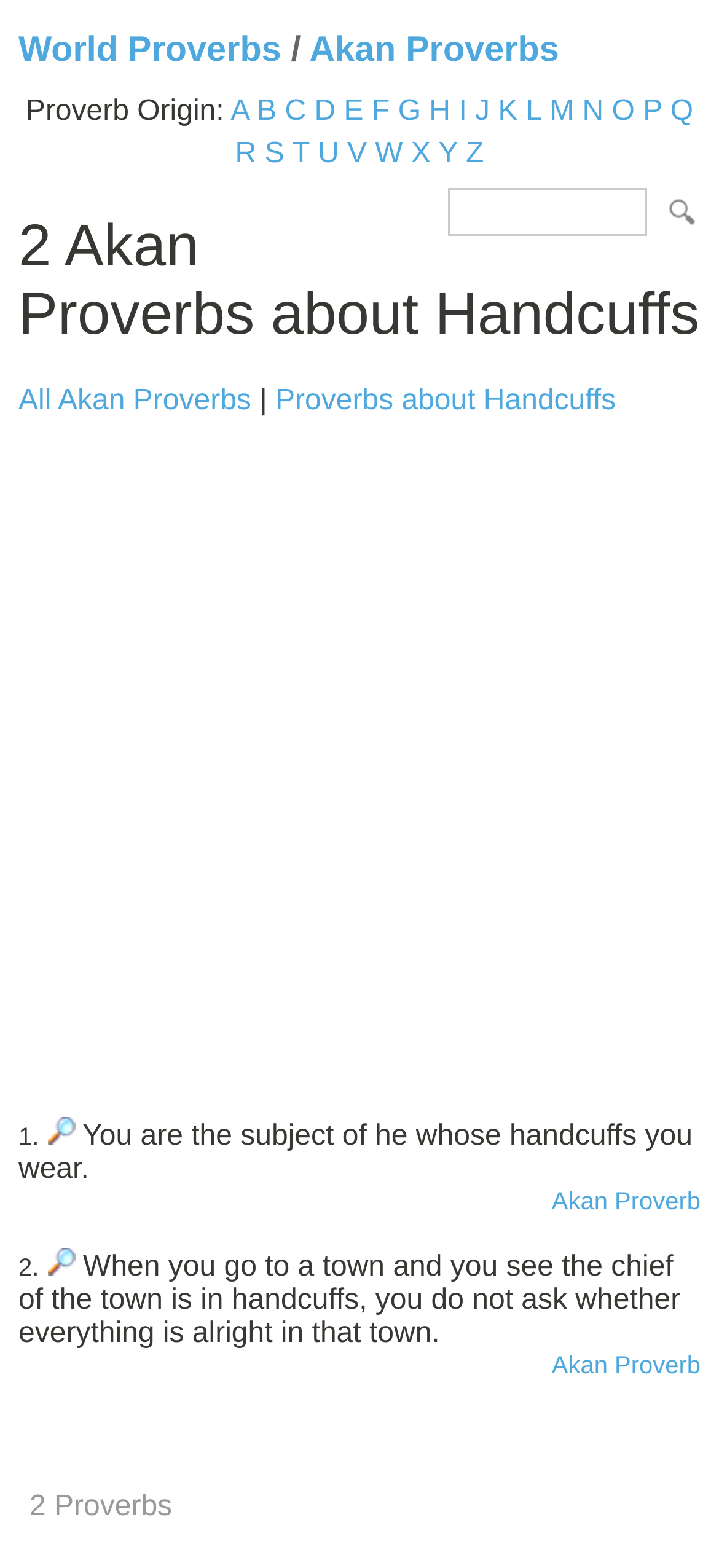Identify the bounding box coordinates of the part that should be clicked to carry out this instruction: "Click Back to Top".

None